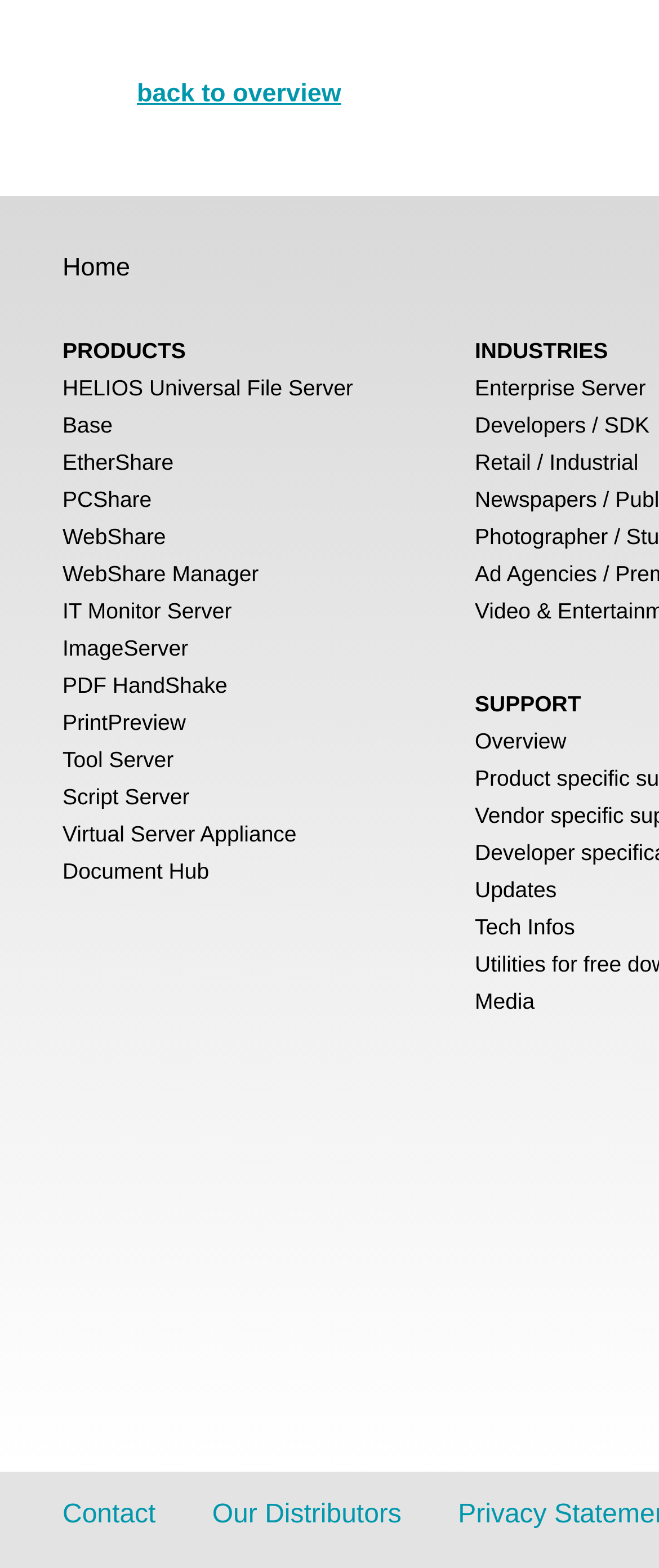Show the bounding box coordinates of the region that should be clicked to follow the instruction: "learn about industries."

[0.721, 0.216, 0.922, 0.232]